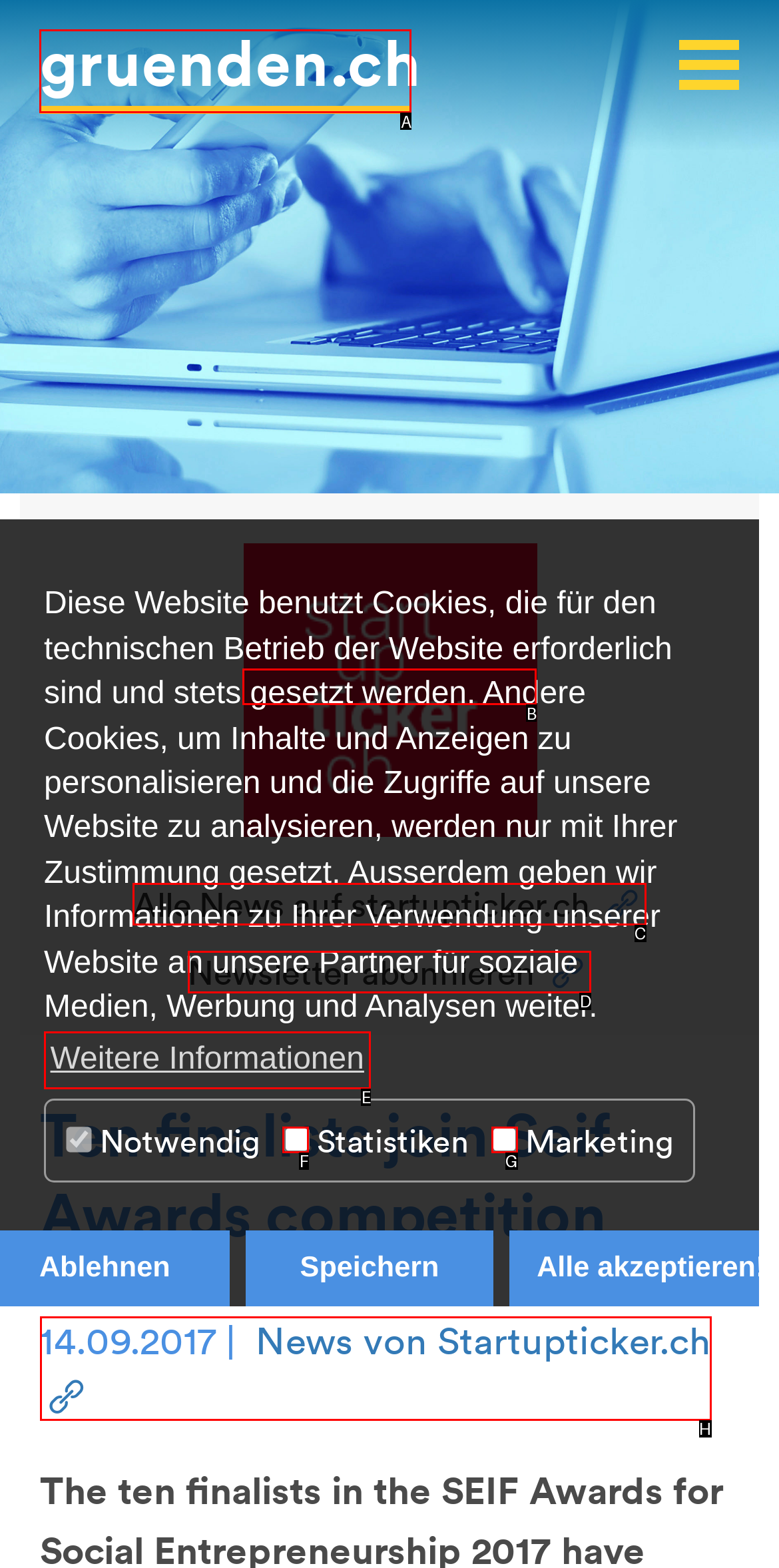Choose the UI element you need to click to carry out the task: Click the link to gruenden.ch.
Respond with the corresponding option's letter.

A